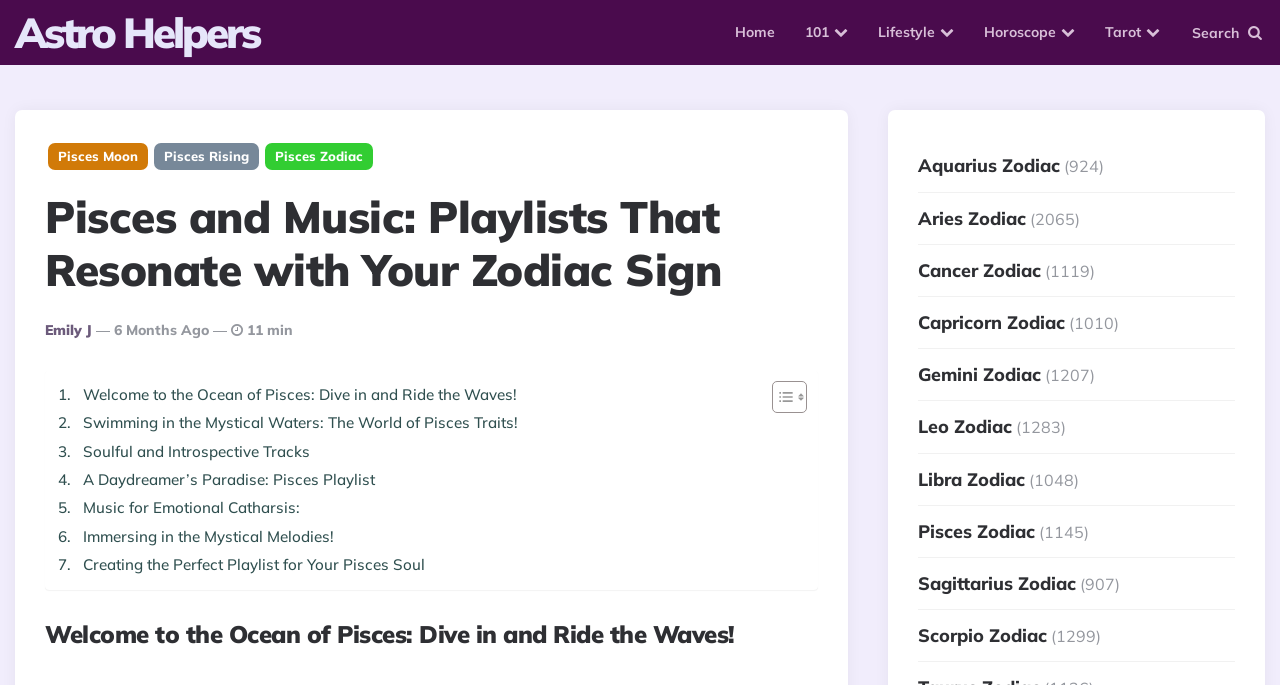Kindly provide the bounding box coordinates of the section you need to click on to fulfill the given instruction: "Read book reviews".

None